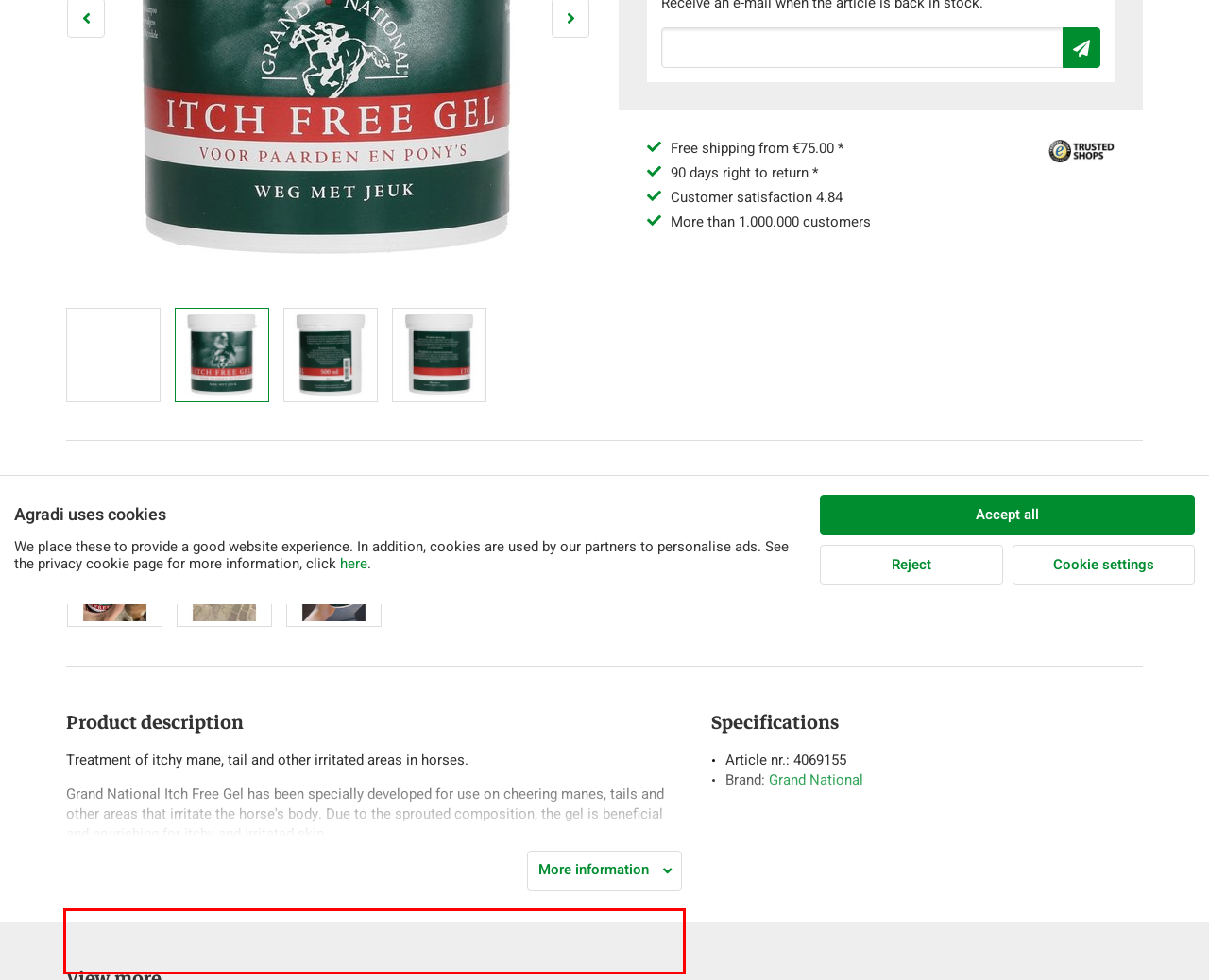Using the provided webpage screenshot, recognize the text content in the area marked by the red bounding box.

Dosage and directions for use: First wash the itchy areas with disinfectant shampoo (Grand National Tea Tree shampoo). Rub dry and then apply Itch Free Gel several times a day. Repeat several days if necessary